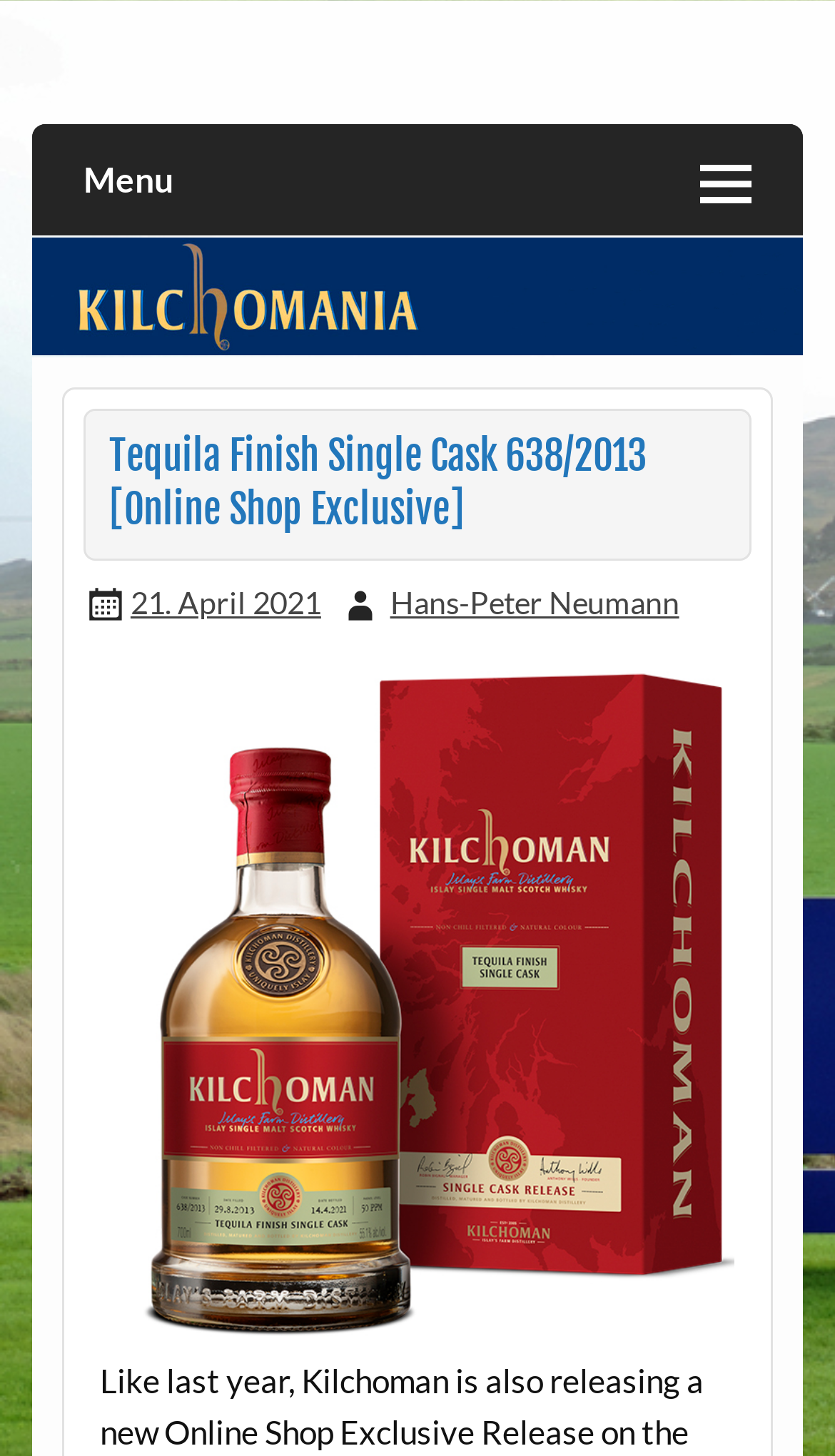Is the product exclusive?
Refer to the image and give a detailed response to the question.

The heading 'Tequila Finish Single Cask 638/2013 [Online Shop Exclusive]' contains the phrase 'Online Shop Exclusive', which implies that the product is exclusive to the online shop.